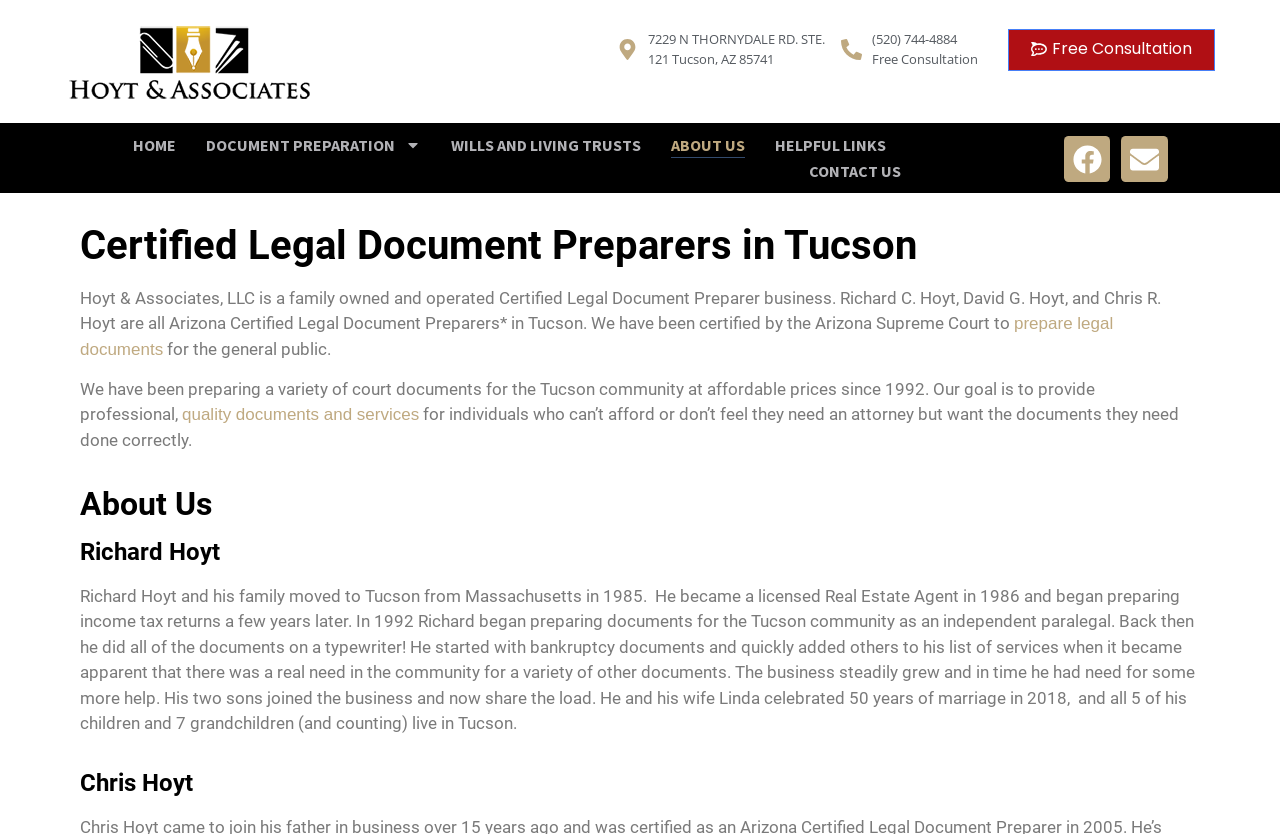From the element description Envelope, predict the bounding box coordinates of the UI element. The coordinates must be specified in the format (top-left x, top-left y, bottom-right x, bottom-right y) and should be within the 0 to 1 range.

[0.876, 0.163, 0.912, 0.219]